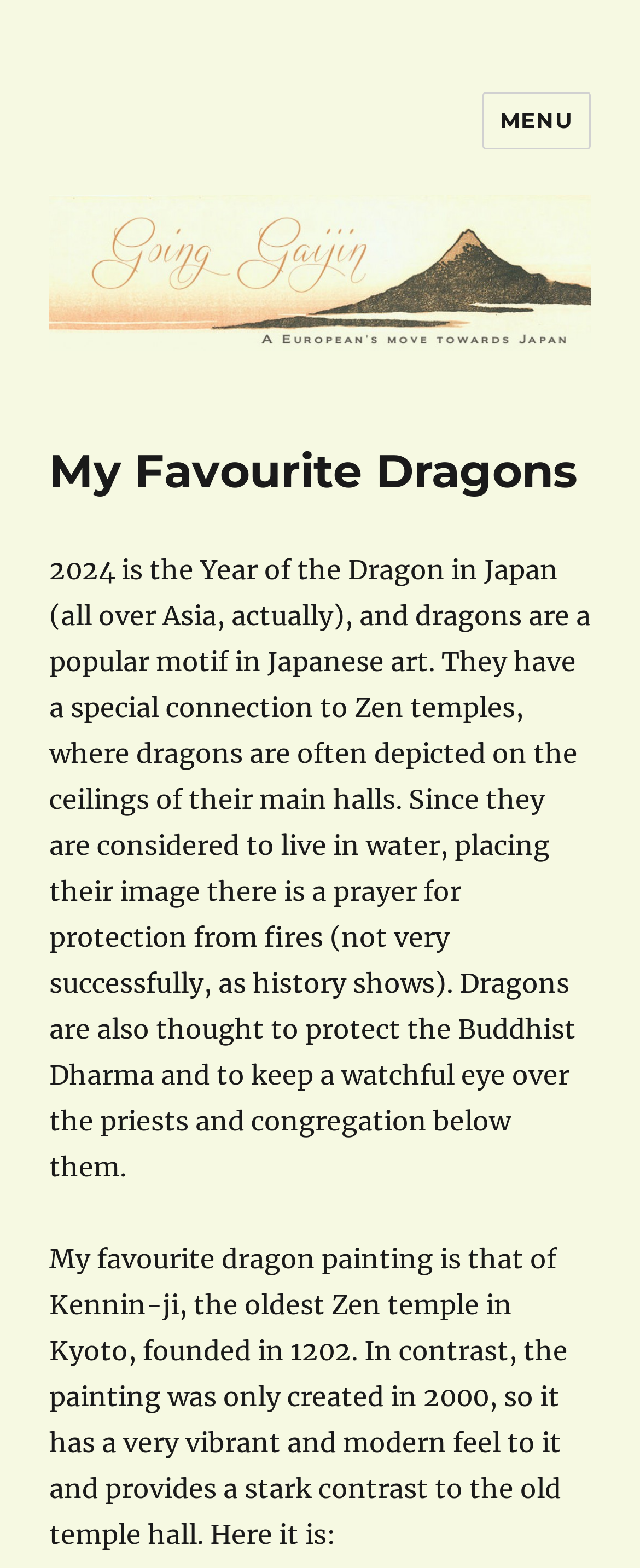What is the significance of dragons in Japanese art?
Give a thorough and detailed response to the question.

According to the webpage, dragons are a popular motif in Japanese art and have a special connection to Zen temples. They are often depicted on the ceilings of the main halls, which is a prayer for protection from fires.